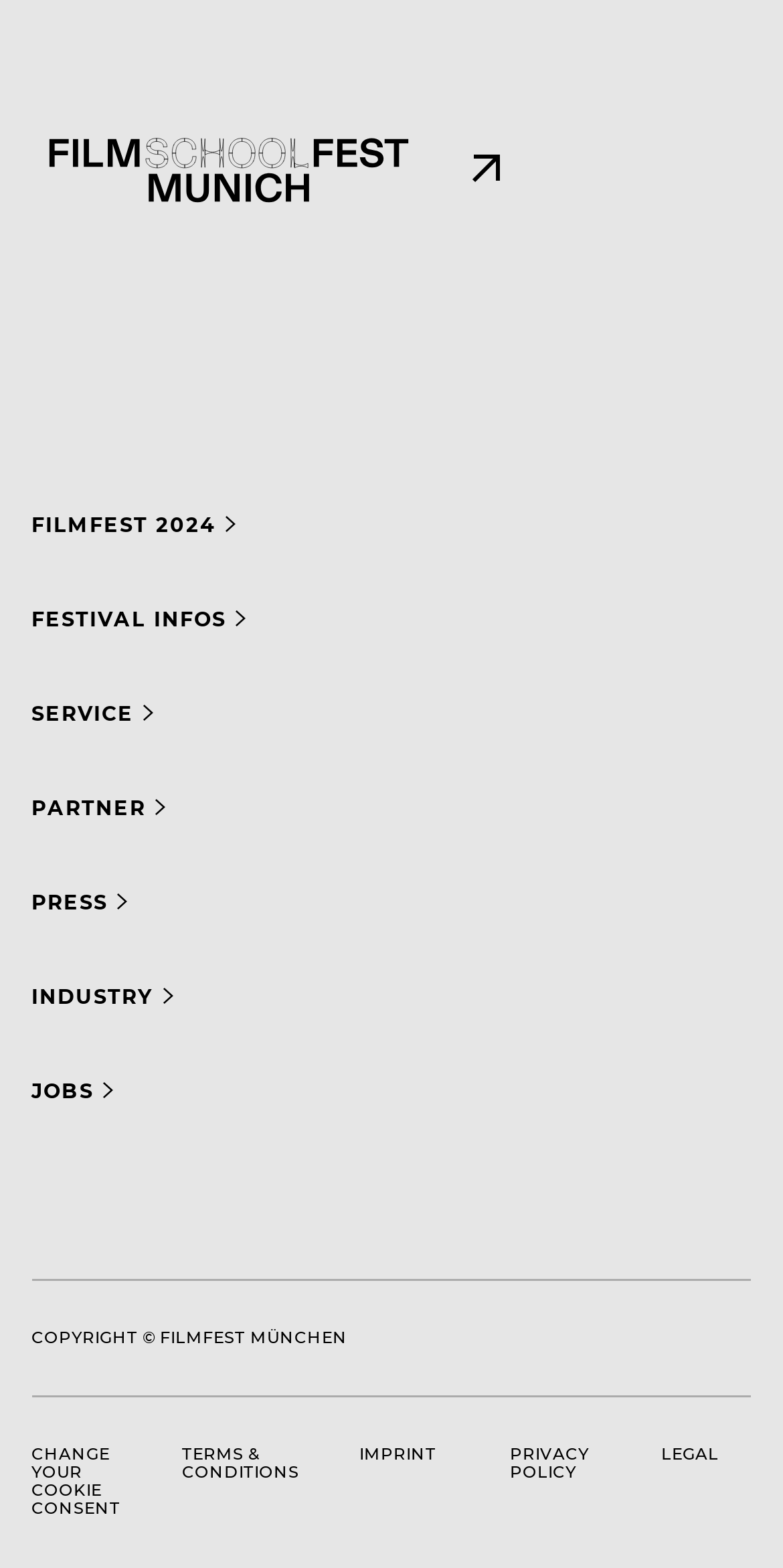Provide the bounding box coordinates of the UI element that matches the description: "Change your cookie consent".

[0.04, 0.912, 0.156, 0.979]